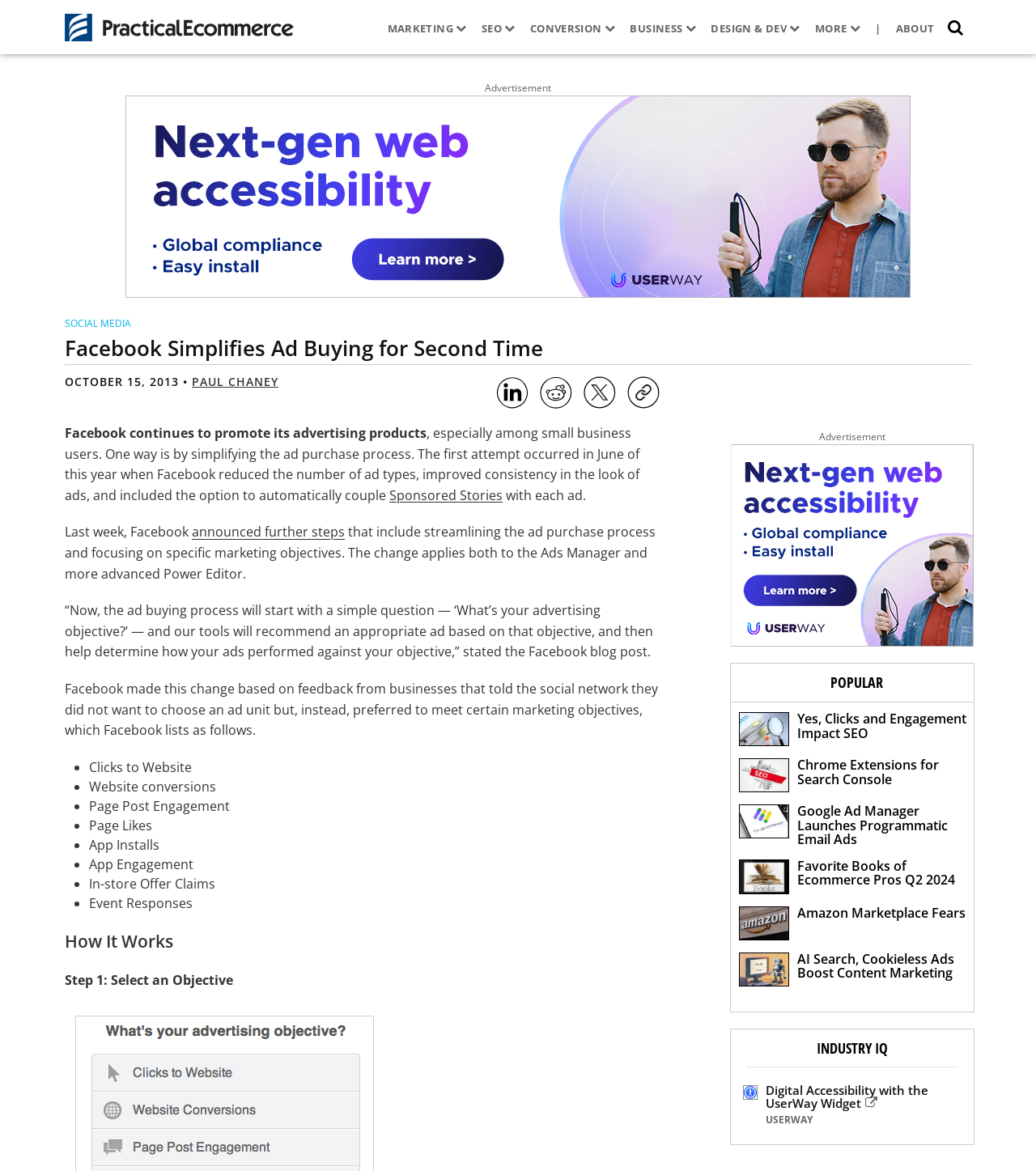Please find the bounding box coordinates of the element that needs to be clicked to perform the following instruction: "Check the 'INDUSTRY IQ' section". The bounding box coordinates should be four float numbers between 0 and 1, represented as [left, top, right, bottom].

[0.789, 0.887, 0.857, 0.903]